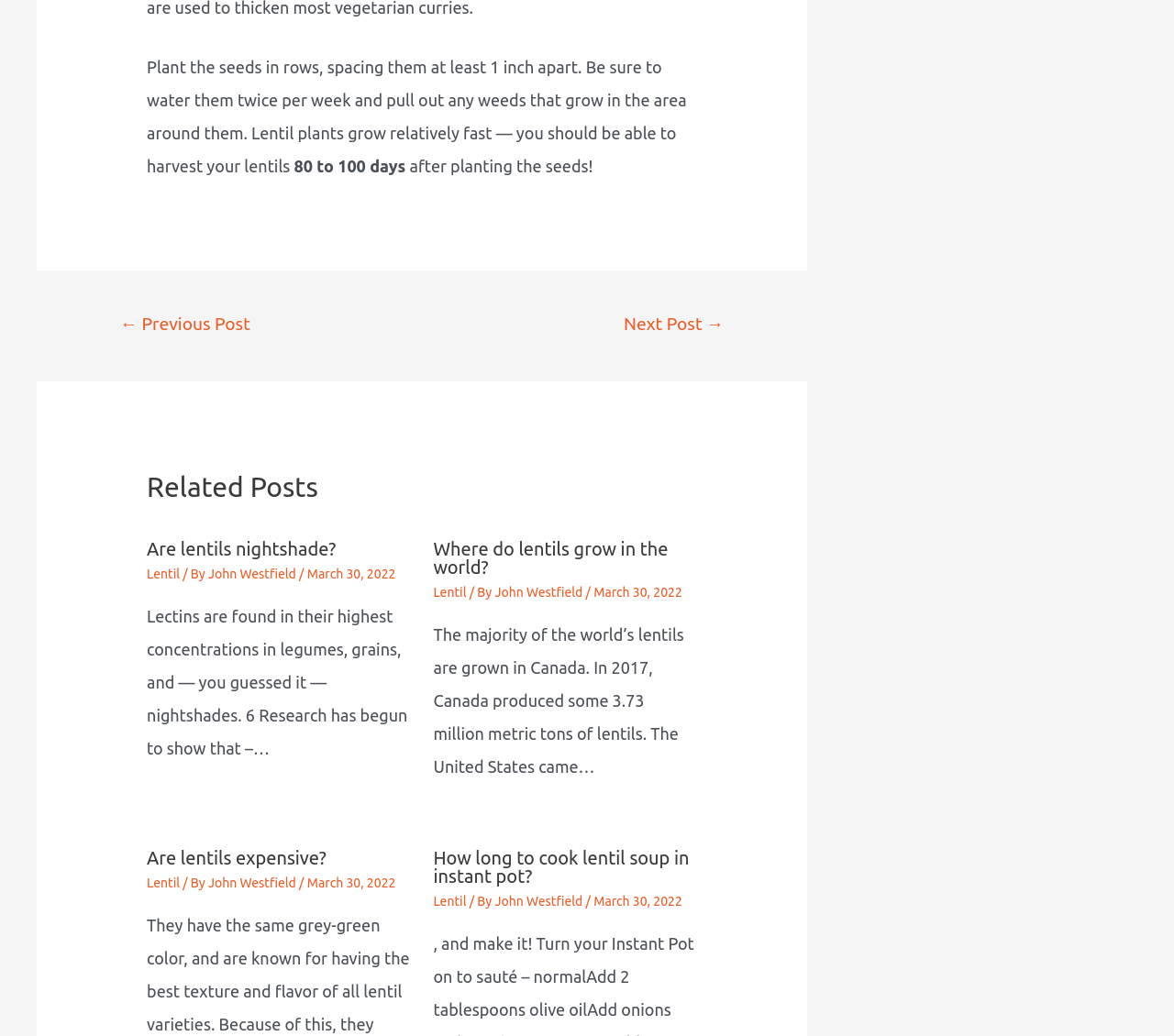Please indicate the bounding box coordinates for the clickable area to complete the following task: "Click on 'Where do lentils grow in the world?' link". The coordinates should be specified as four float numbers between 0 and 1, i.e., [left, top, right, bottom].

[0.369, 0.519, 0.569, 0.557]